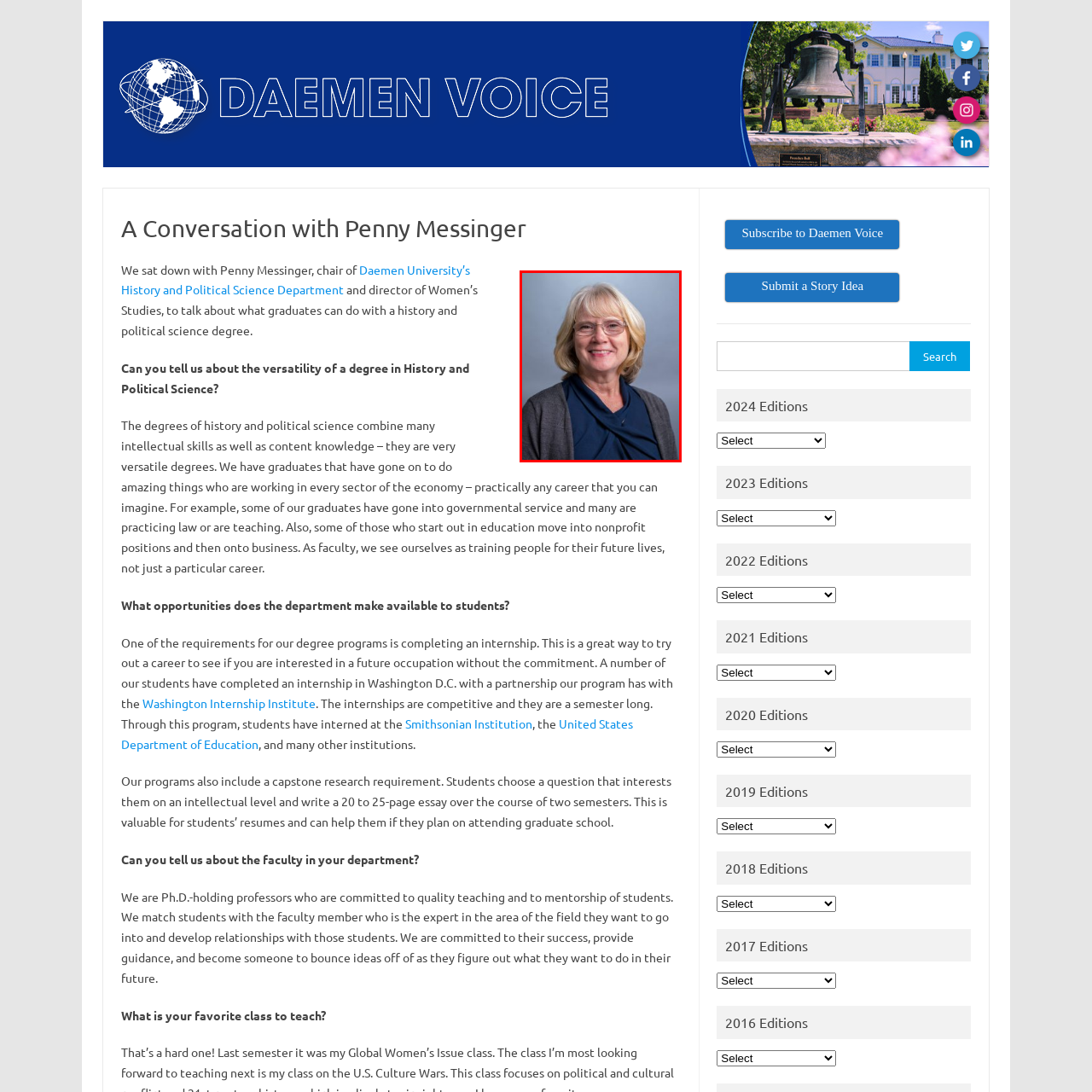What is Penny's role at Daemen University?
Observe the image within the red bounding box and give a detailed and thorough answer to the question.

According to the caption, Penny Messinger is the chair of the History and Political Science department at Daemen University, which indicates her leadership role in the department.